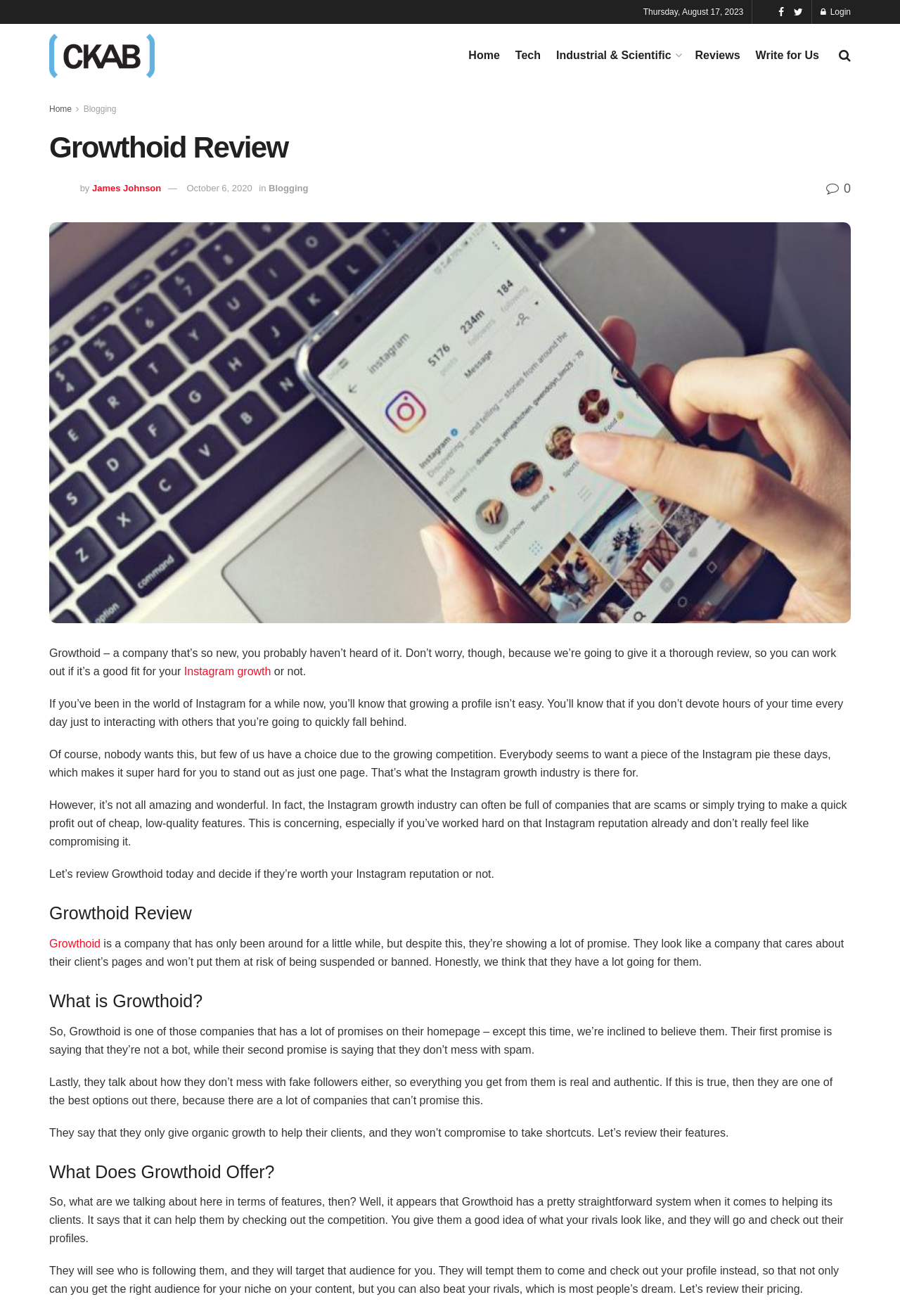Show the bounding box coordinates for the element that needs to be clicked to execute the following instruction: "Click on Login". Provide the coordinates in the form of four float numbers between 0 and 1, i.e., [left, top, right, bottom].

[0.912, 0.0, 0.945, 0.018]